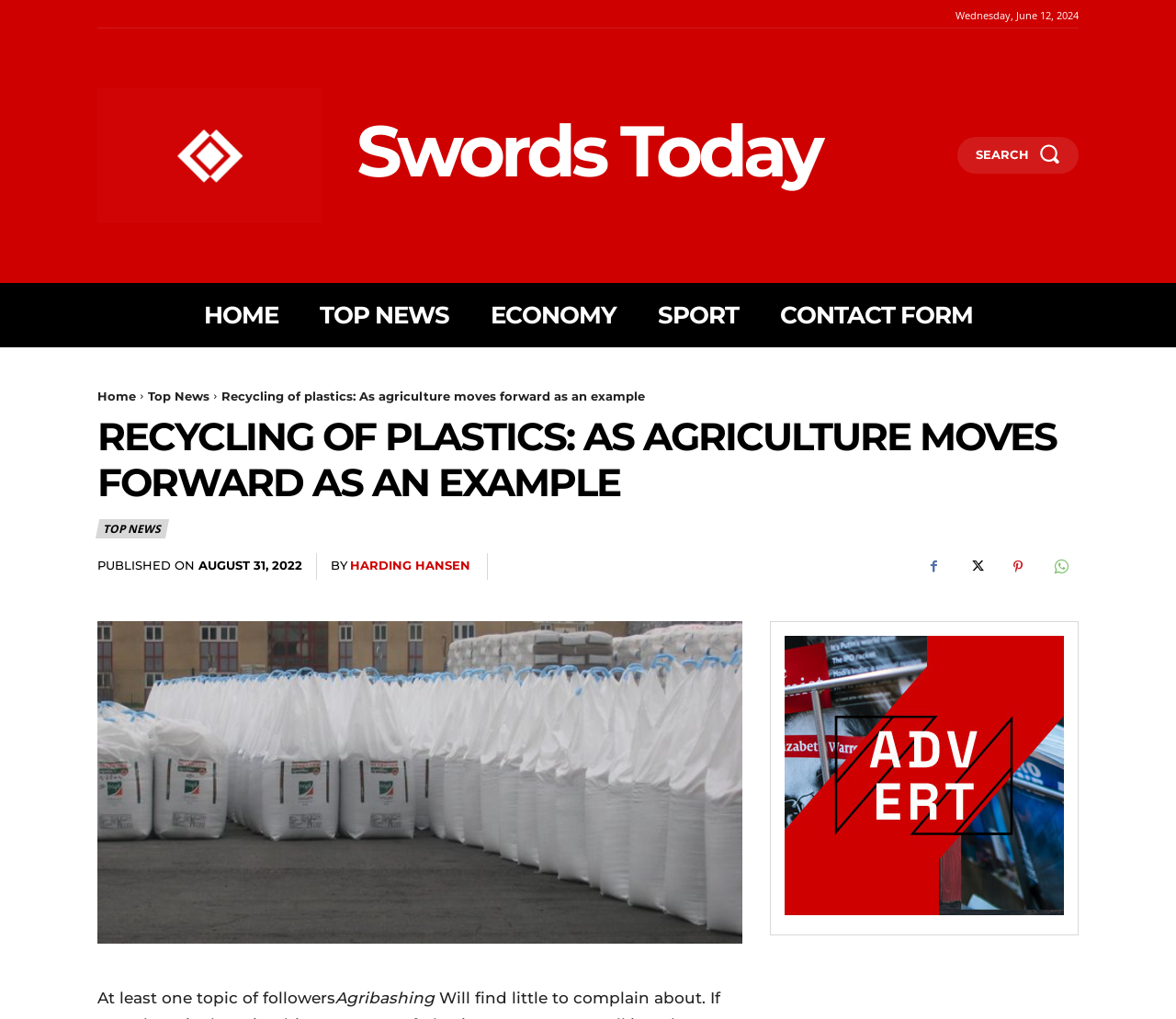What is the name of the website?
Please provide a comprehensive answer based on the contents of the image.

The name of the website can be found in the top navigation bar, where it is listed as 'Swords Today'. This is a link that likely takes the user to the website's homepage.